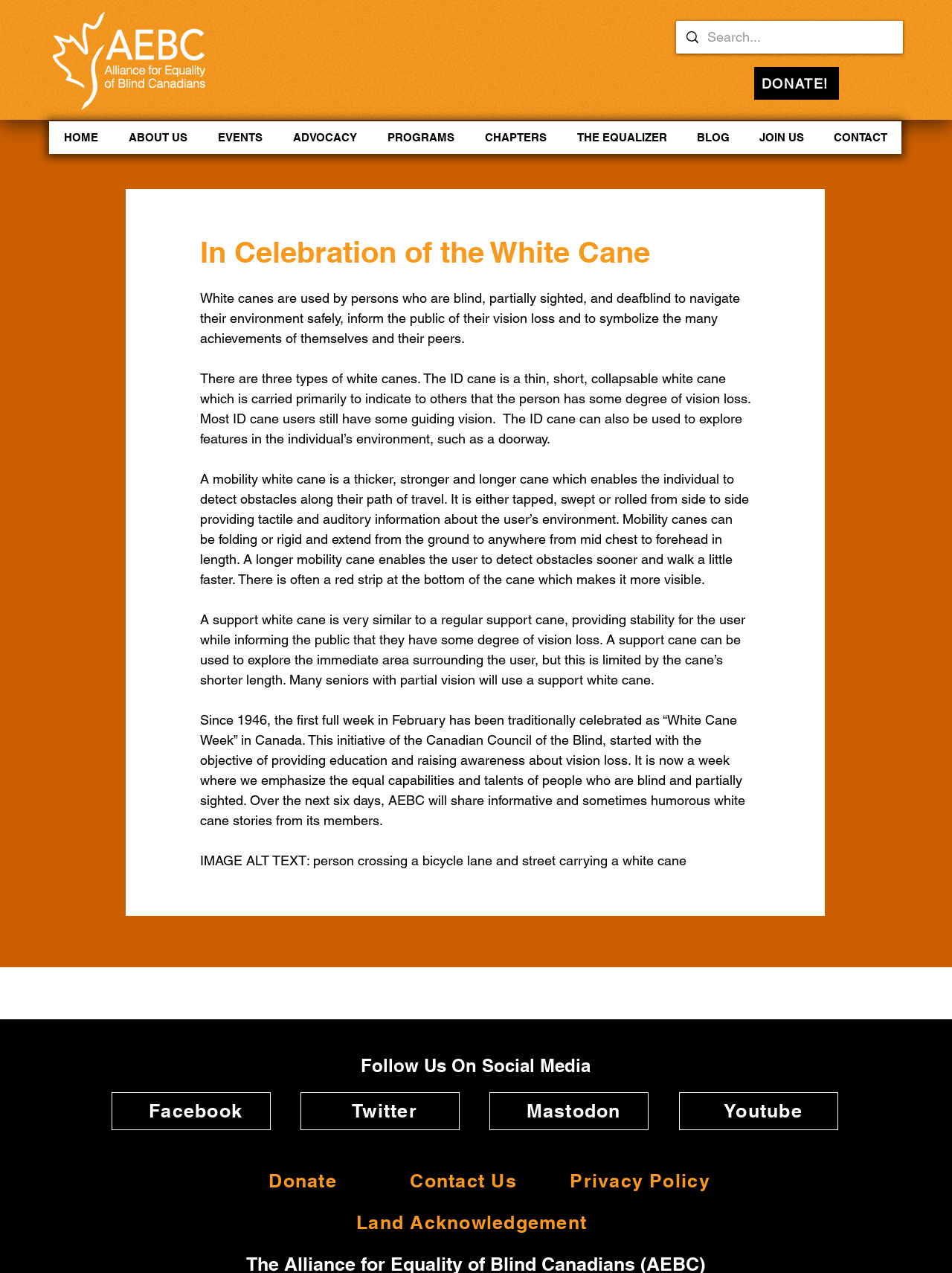What is the significance of the first full week in February?
Please describe in detail the information shown in the image to answer the question.

According to the webpage, the first full week in February is traditionally celebrated as 'White Cane Week' in Canada, an initiative of the Canadian Council of the Blind to provide education and raise awareness about vision loss.